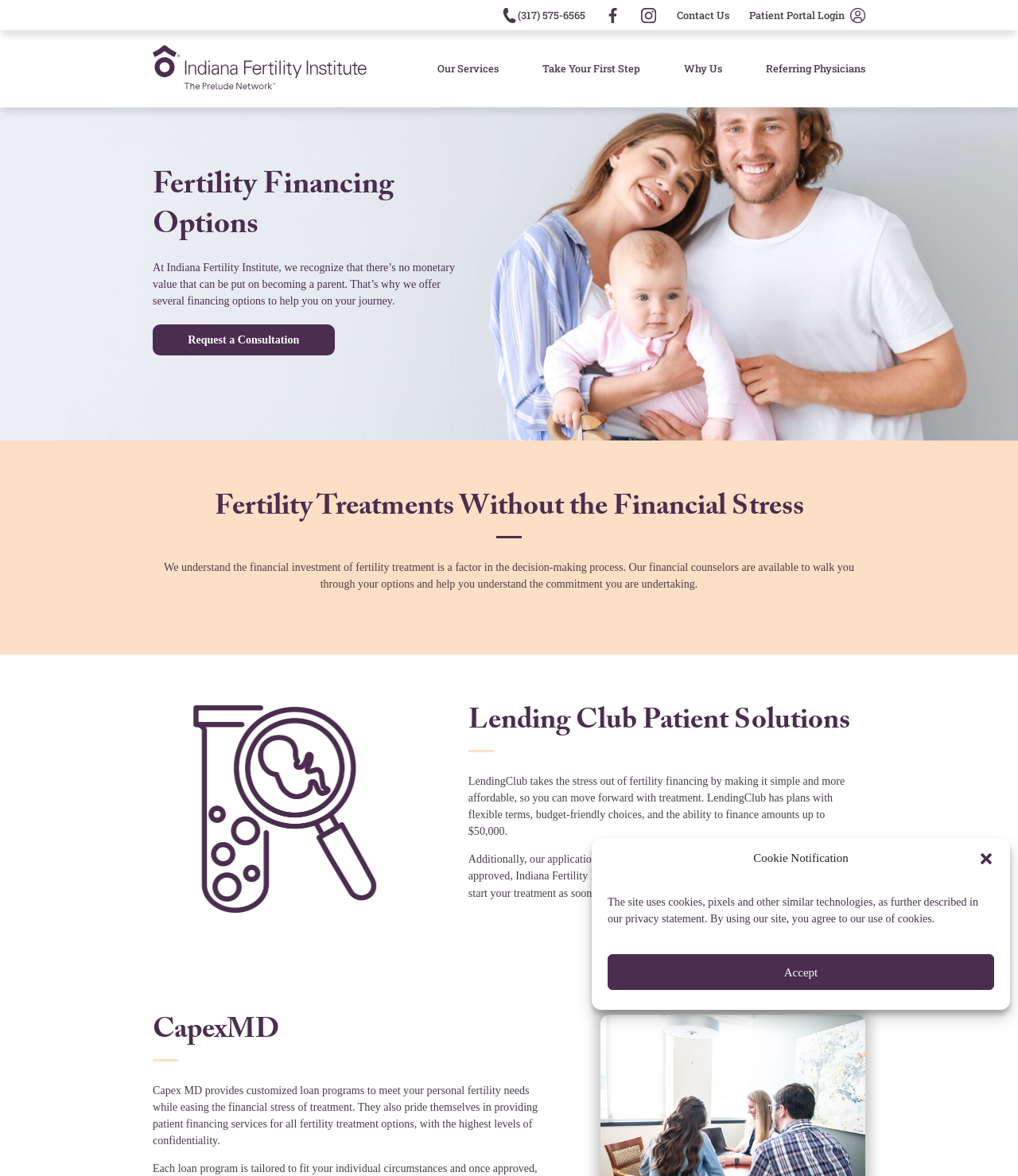What is the name of the institute?
Use the image to answer the question with a single word or phrase.

Indiana Fertility Institute